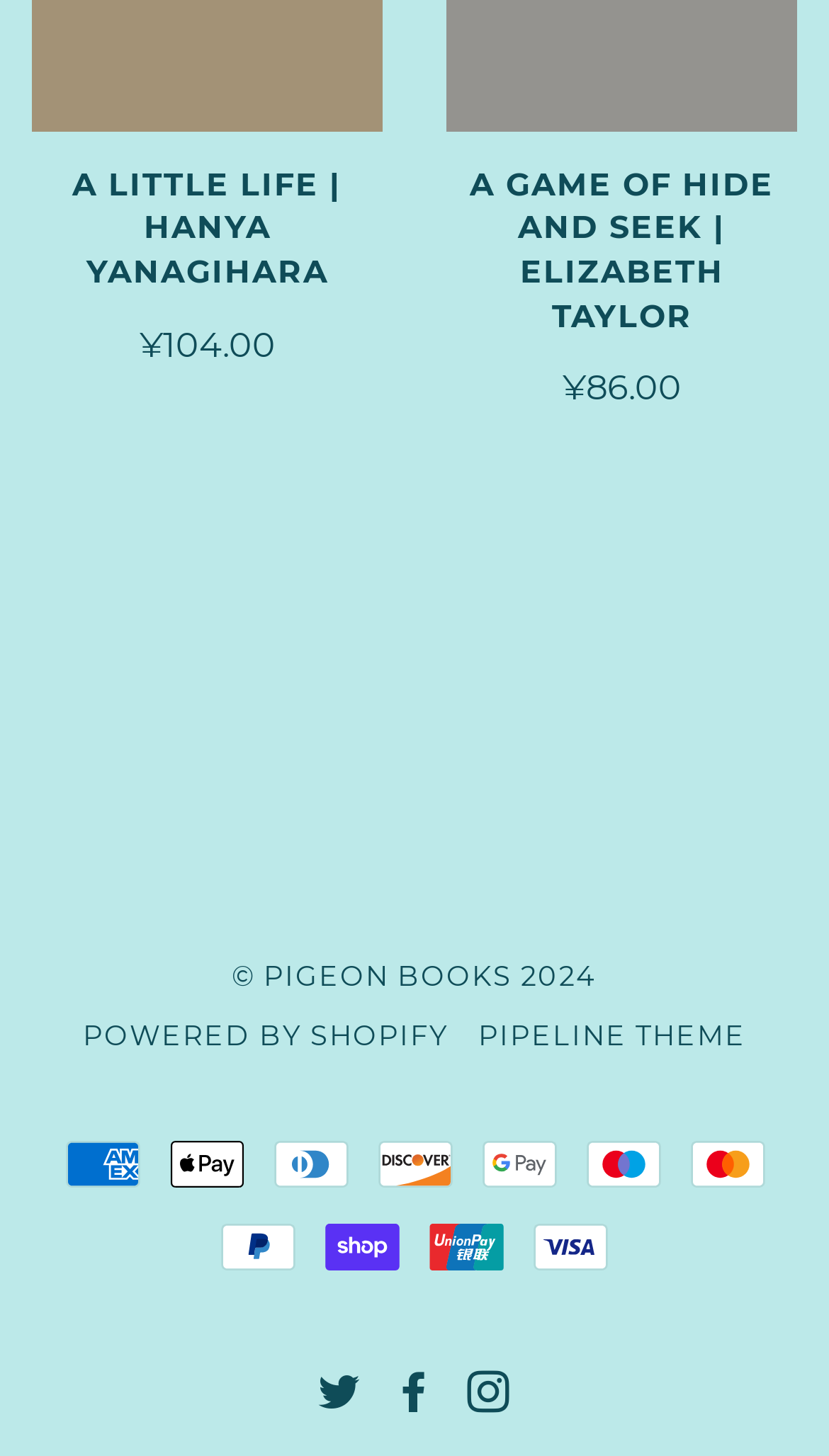Locate the bounding box coordinates of the item that should be clicked to fulfill the instruction: "Browse books by author Elizabeth Taylor".

[0.538, 0.112, 0.962, 0.286]